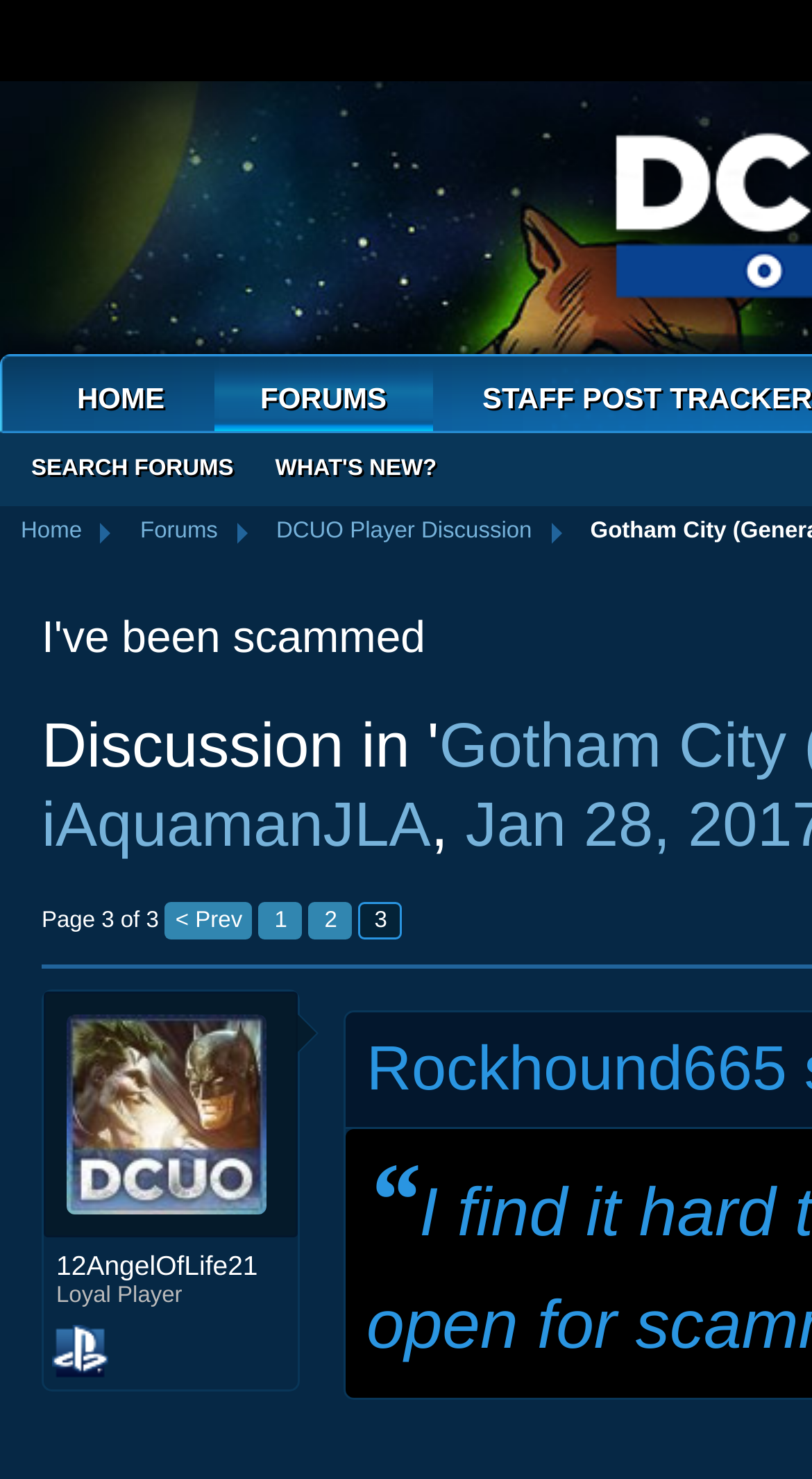By analyzing the image, answer the following question with a detailed response: What is the current page number?

I determined the current page number by looking at the text 'Page 3 of 3' which is located at the top of the webpage, indicating that the user is currently on page 3.